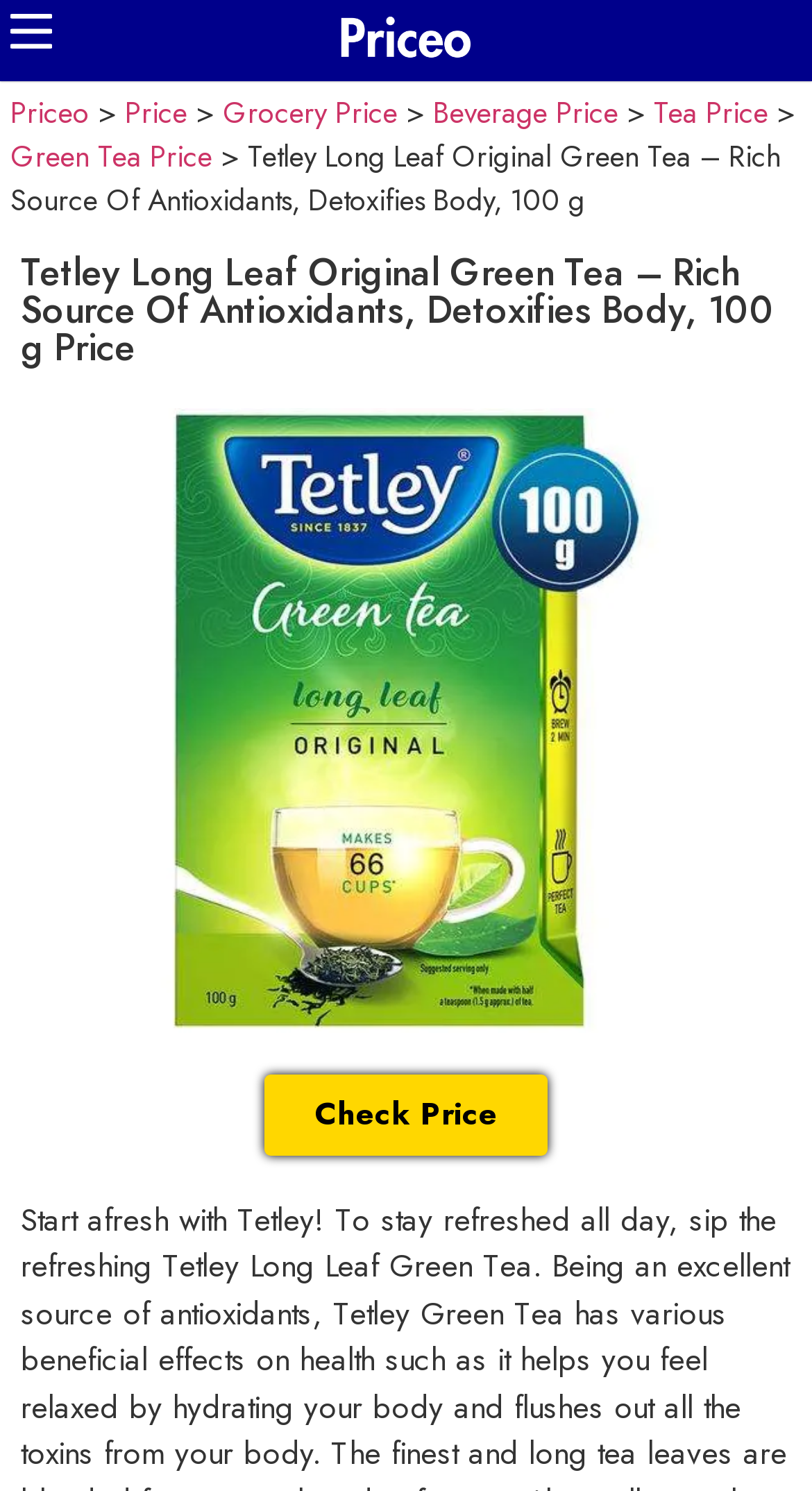Look at the image and give a detailed response to the following question: What is the purpose of the 'Check Price' button?

I inferred the purpose of the button by its text content 'Check Price' and its position on the webpage, which suggests that it is related to price information.